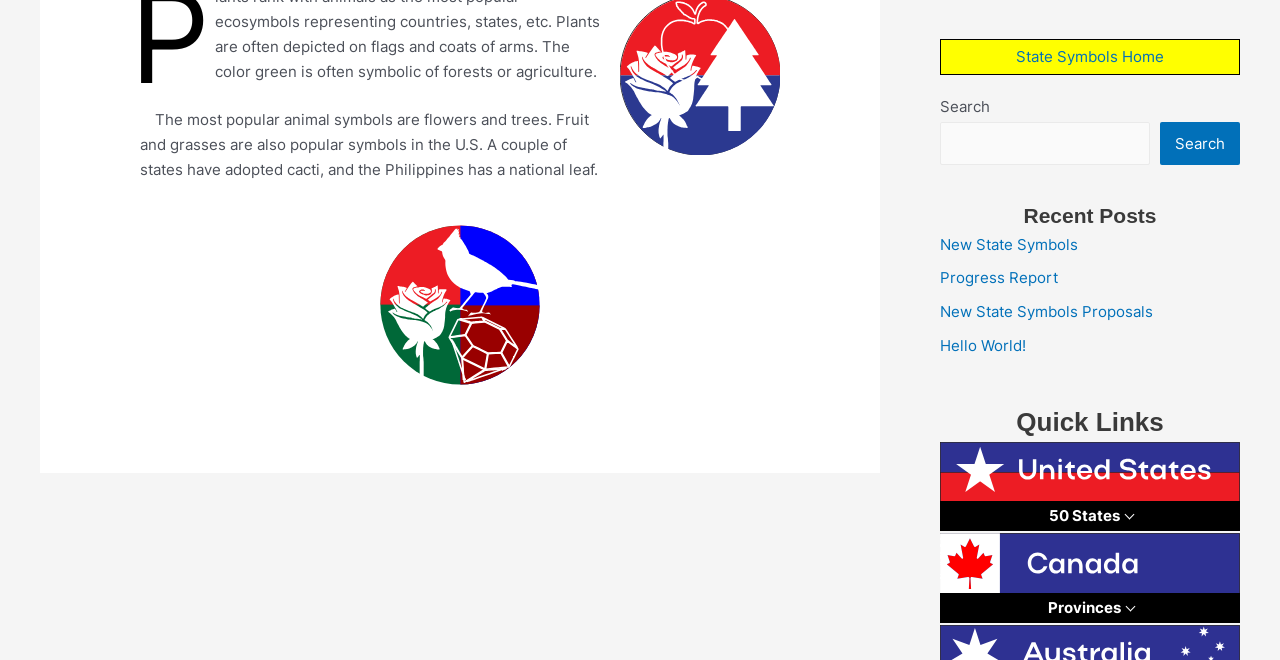Locate the bounding box of the UI element described in the following text: "parent_node: Provinces title="Canada"".

[0.734, 0.835, 0.969, 0.864]